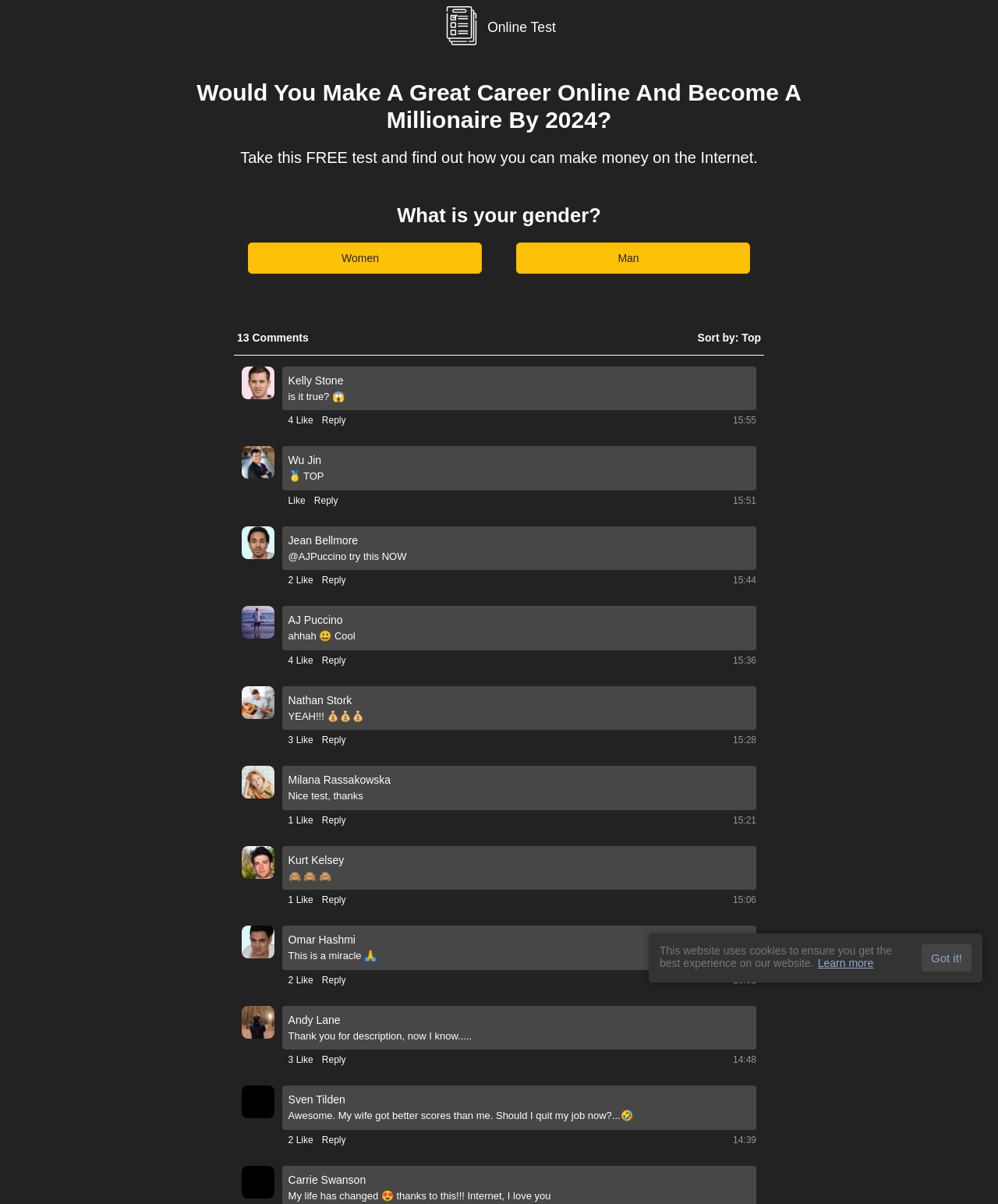Can you provide the bounding box coordinates for the element that should be clicked to implement the instruction: "Click the 'Women' button"?

[0.248, 0.201, 0.483, 0.227]